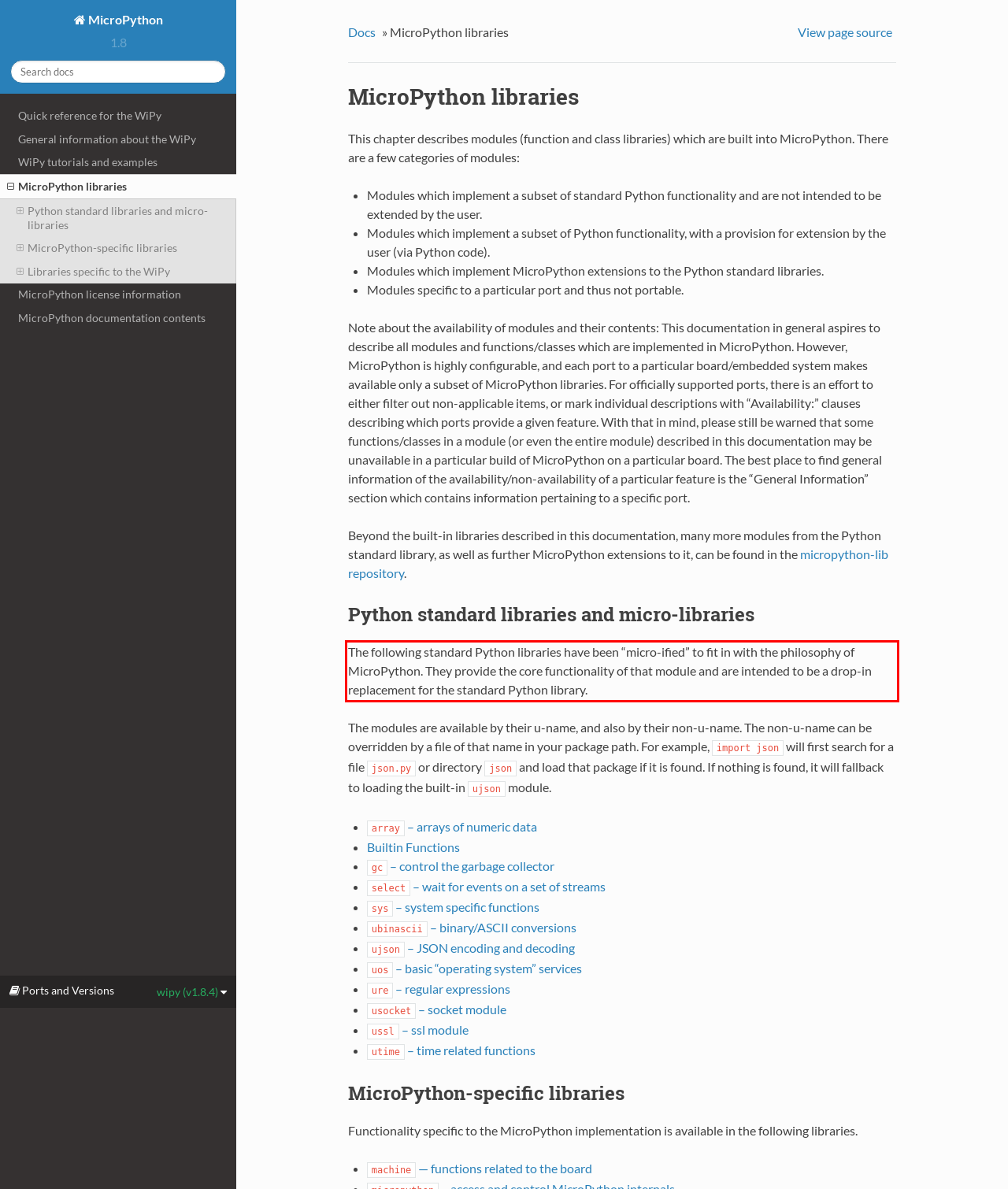Review the screenshot of the webpage and recognize the text inside the red rectangle bounding box. Provide the extracted text content.

The following standard Python libraries have been “micro-ified” to fit in with the philosophy of MicroPython. They provide the core functionality of that module and are intended to be a drop-in replacement for the standard Python library.